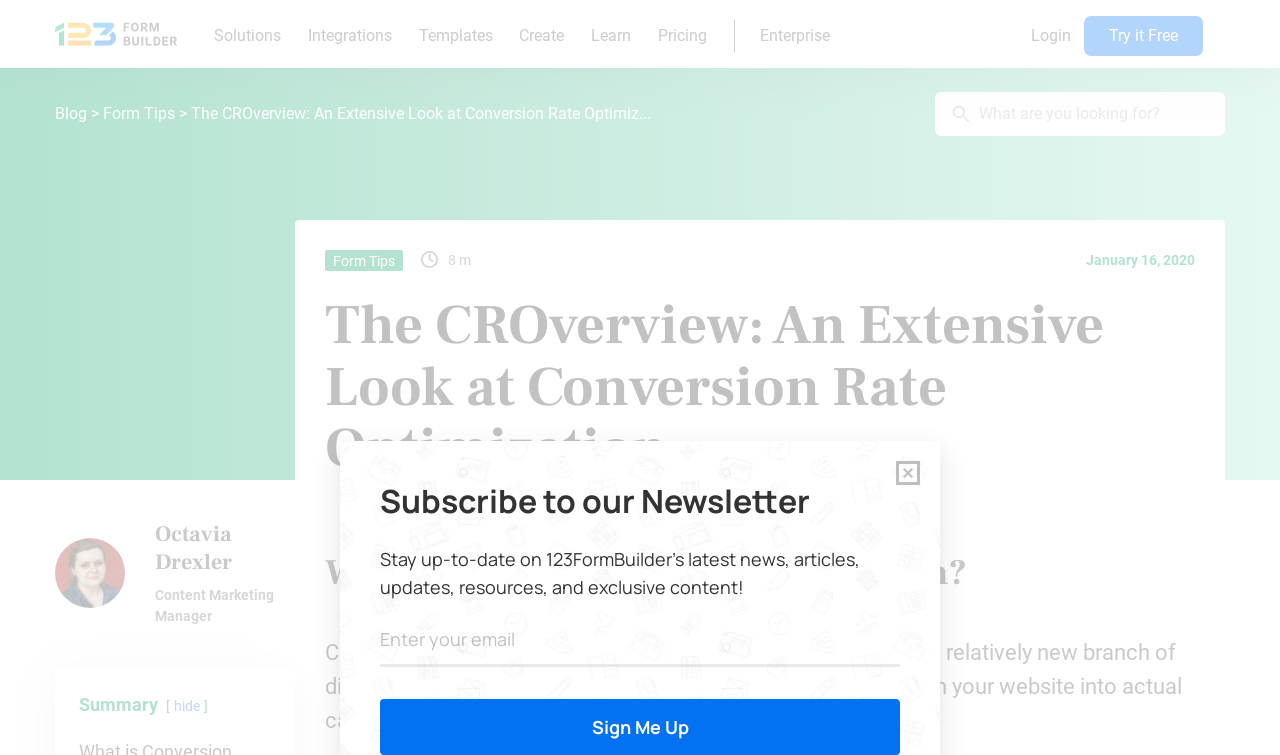Who is the author of this blog post?
Carefully analyze the image and provide a detailed answer to the question.

I found the author's name by looking at the section below the title of the post, where it says 'Octavia Drexler' with a link and an image. This suggests that Octavia Drexler is the author of the post.